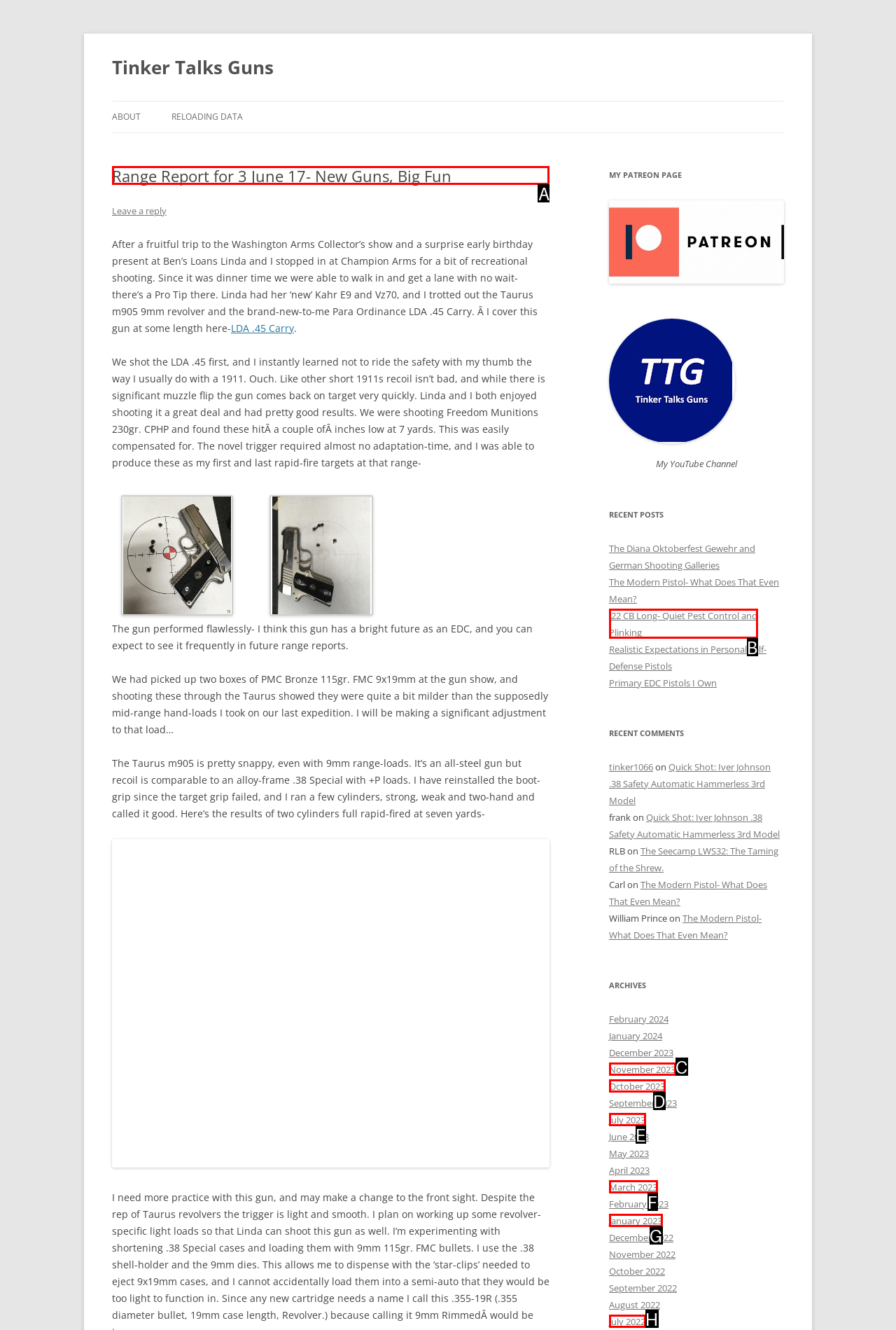Out of the given choices, which letter corresponds to the UI element required to Read the 'Range Report for 3 June 17- New Guns, Big Fun' article? Answer with the letter.

A